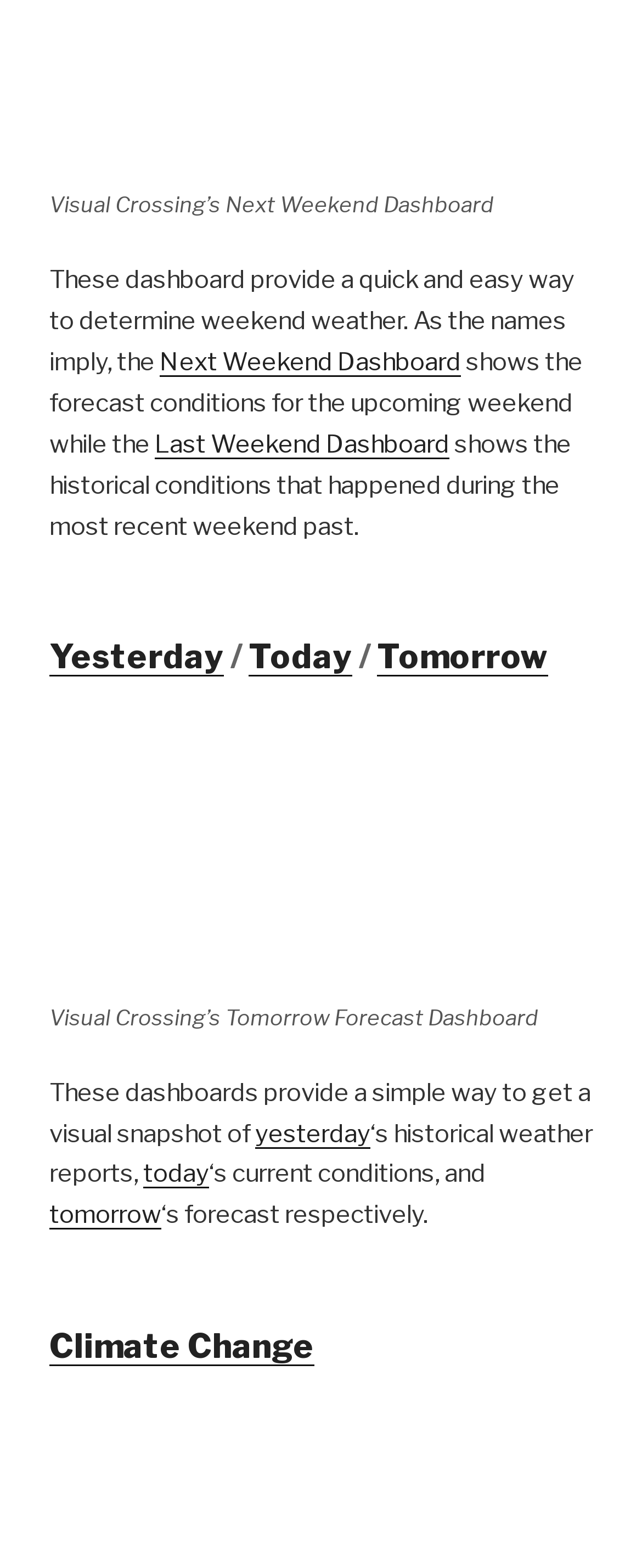Provide a one-word or short-phrase answer to the question:
What is the topic of the last heading on the webpage?

Climate Change